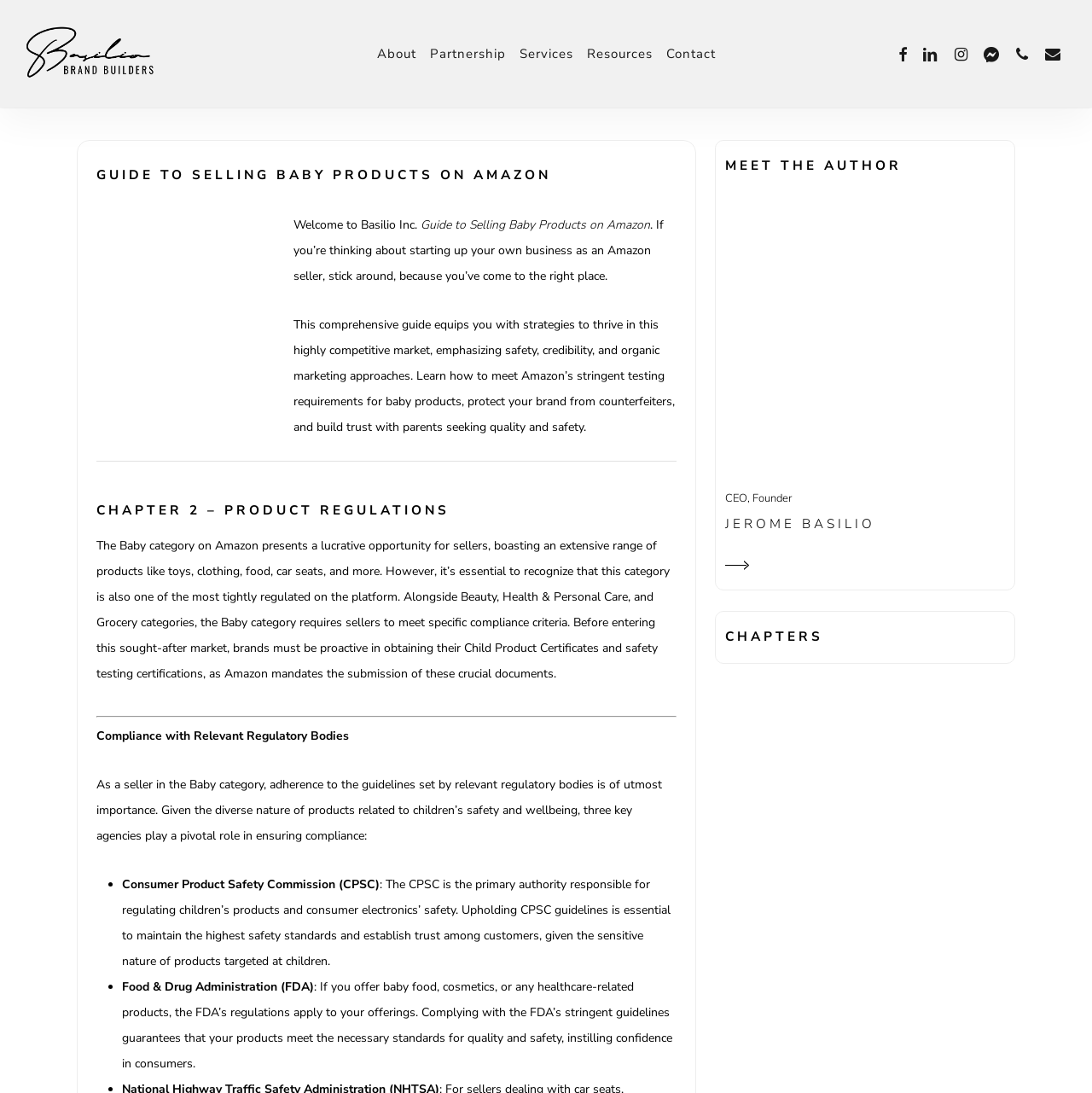Generate a comprehensive caption for the webpage you are viewing.

The webpage is about Basilio Inc.'s guide to selling baby products on Amazon. At the top, there is a logo and a navigation menu with links to "About", "Partnership", "Services", "Resources", and "Contact". Below the navigation menu, there are social media links to Facebook, LinkedIn, Instagram, Messenger, Phone, and Email.

The main content of the webpage is divided into sections. The first section has a heading "GUIDE TO SELLING BABY PRODUCTS ON AMAZON" and a brief introduction to the guide, which provides strategies for selling baby products on Amazon safely and successfully.

The second section has a heading "CHAPTER 2 – PRODUCT REGULATIONS" and discusses the regulations and compliance requirements for selling baby products on Amazon. This section explains that the Baby category on Amazon is highly regulated and requires sellers to meet specific compliance criteria, including obtaining Child Product Certificates and safety testing certifications.

Below this section, there is a horizontal separator, followed by a section titled "Compliance with Relevant Regulatory Bodies". This section explains the importance of adhering to guidelines set by regulatory bodies such as the Consumer Product Safety Commission (CPSC) and the Food & Drug Administration (FDA) for selling baby products on Amazon.

On the right side of the webpage, there is a section titled "MEET THE AUTHOR" with a heading "CEO, Founder" and a name "JEROME BASILIO". Below this section, there is a heading "CHAPTERS", but it does not appear to have any content.

Throughout the webpage, there are no images except for the logo at the top and a small image next to the author's name. The layout is clean and easy to read, with clear headings and concise text.